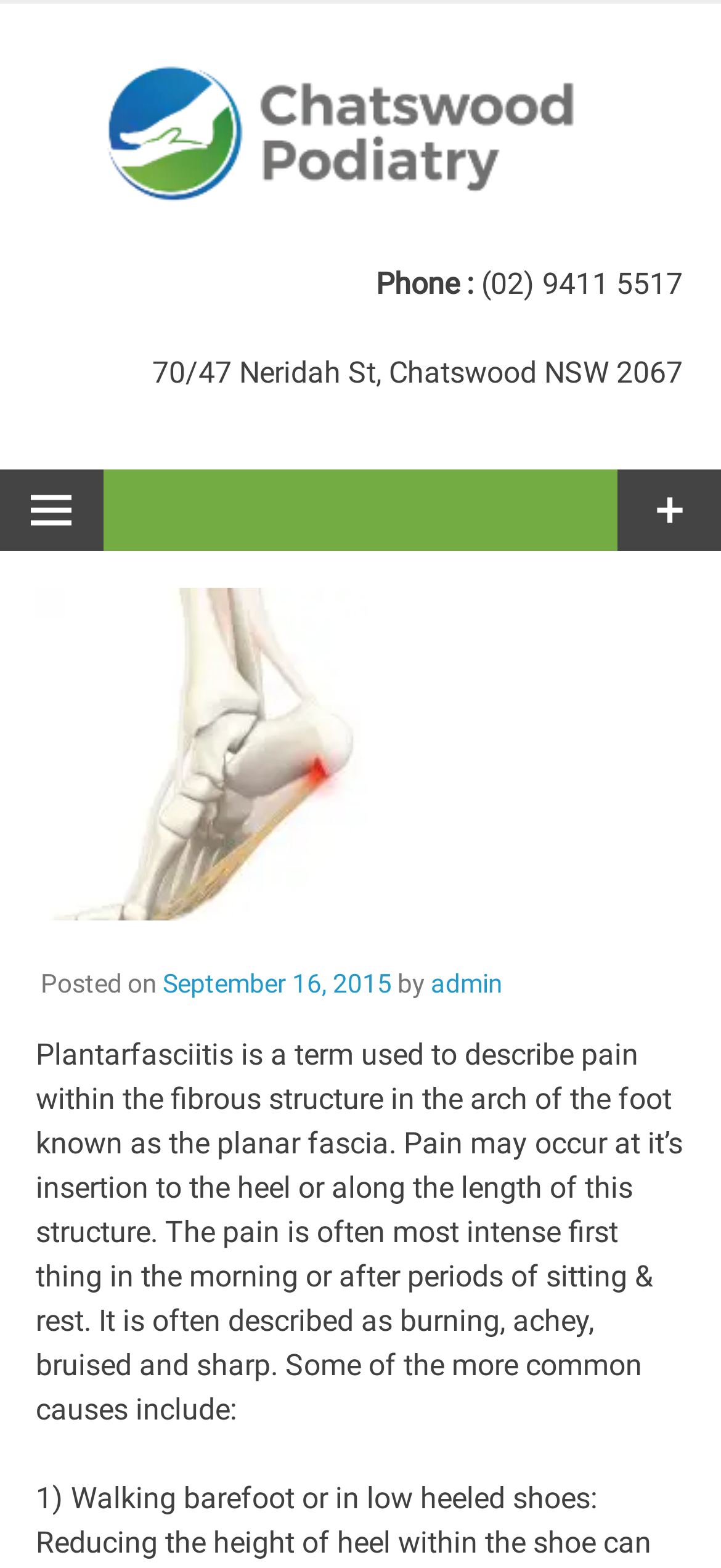Provide a one-word or short-phrase response to the question:
What is the phone number of Chatswood Podiatry?

(02) 9411 5517